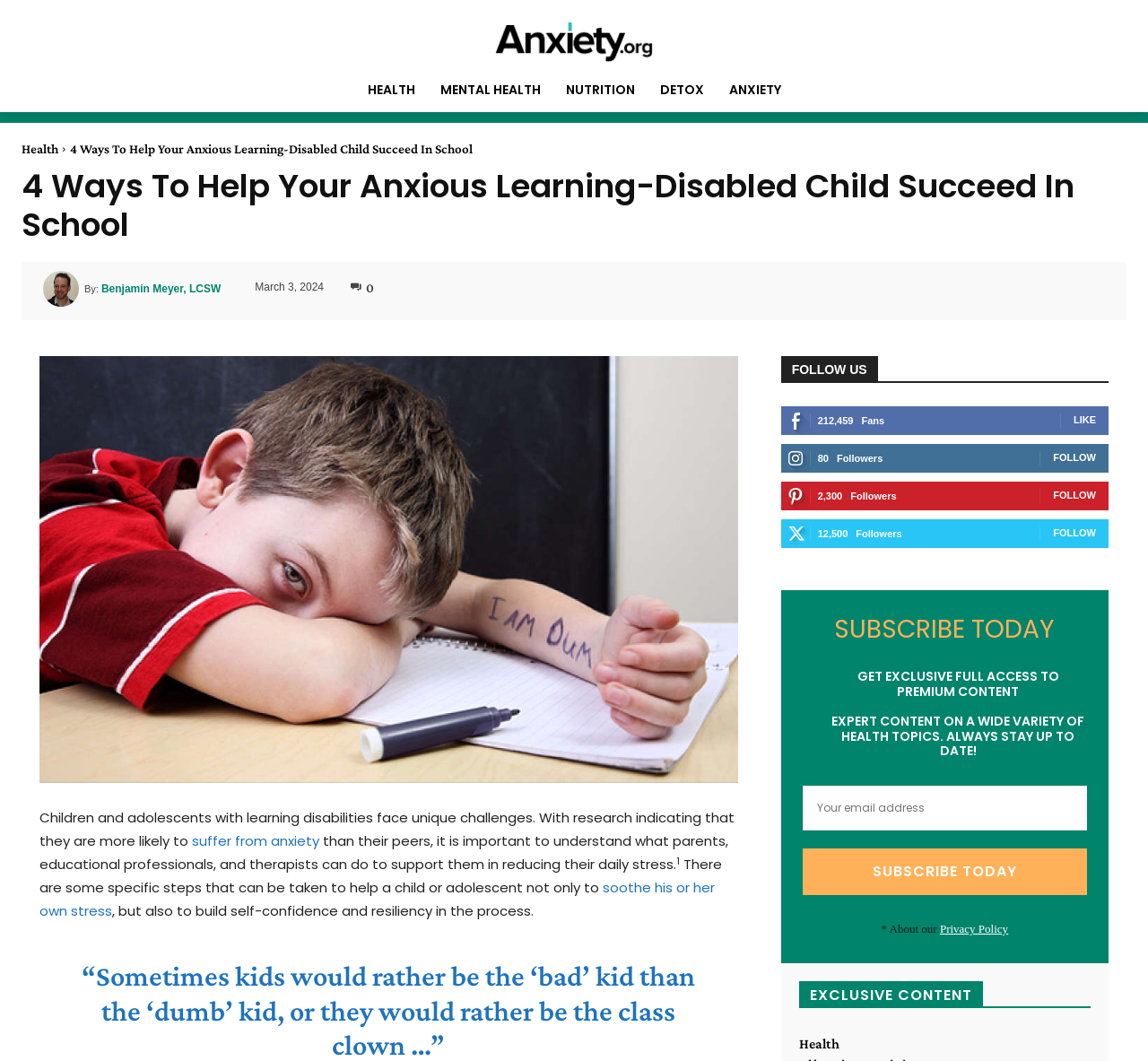What is the topic of the article?
Look at the webpage screenshot and answer the question with a detailed explanation.

The topic of the article can be inferred from the heading '4 Ways To Help Your Anxious Learning-Disabled Child Succeed In School' and the content of the article, which discusses the challenges faced by children and adolescents with learning disabilities and ways to support them in reducing their daily stress.